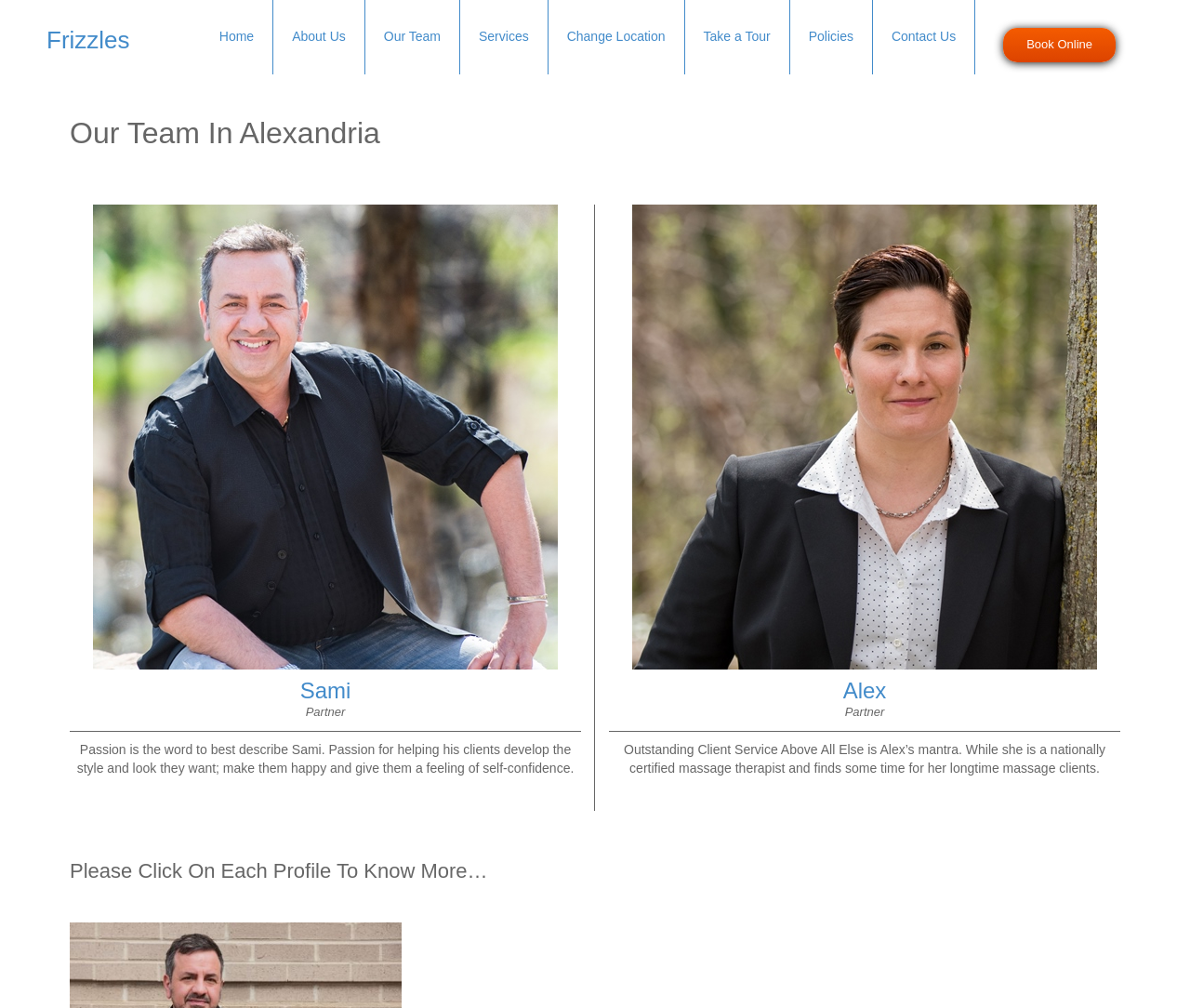Explain the contents of the webpage comprehensively.

The webpage is about the "Our Team" section of Frizzles in Alexandria. At the top, there is a navigation menu with links to "Home", "About Us", "Our Team", and other pages. Below the navigation menu, there is a heading that reads "Our Team In Alexandria". 

On the left side, there are two team member profiles. The first profile is of Sami, a partner, with a link to his profile and a brief description of his passion for helping clients. The second profile is of Alex, also a partner, with a link to her profile and a brief description of her mantra of providing outstanding client service.

To the right of the team member profiles, there are two empty links with no text. Above these links, there is a call-to-action link to "Book Online". 

At the bottom of the page, there is a heading that encourages visitors to click on each profile to know more about the team members.